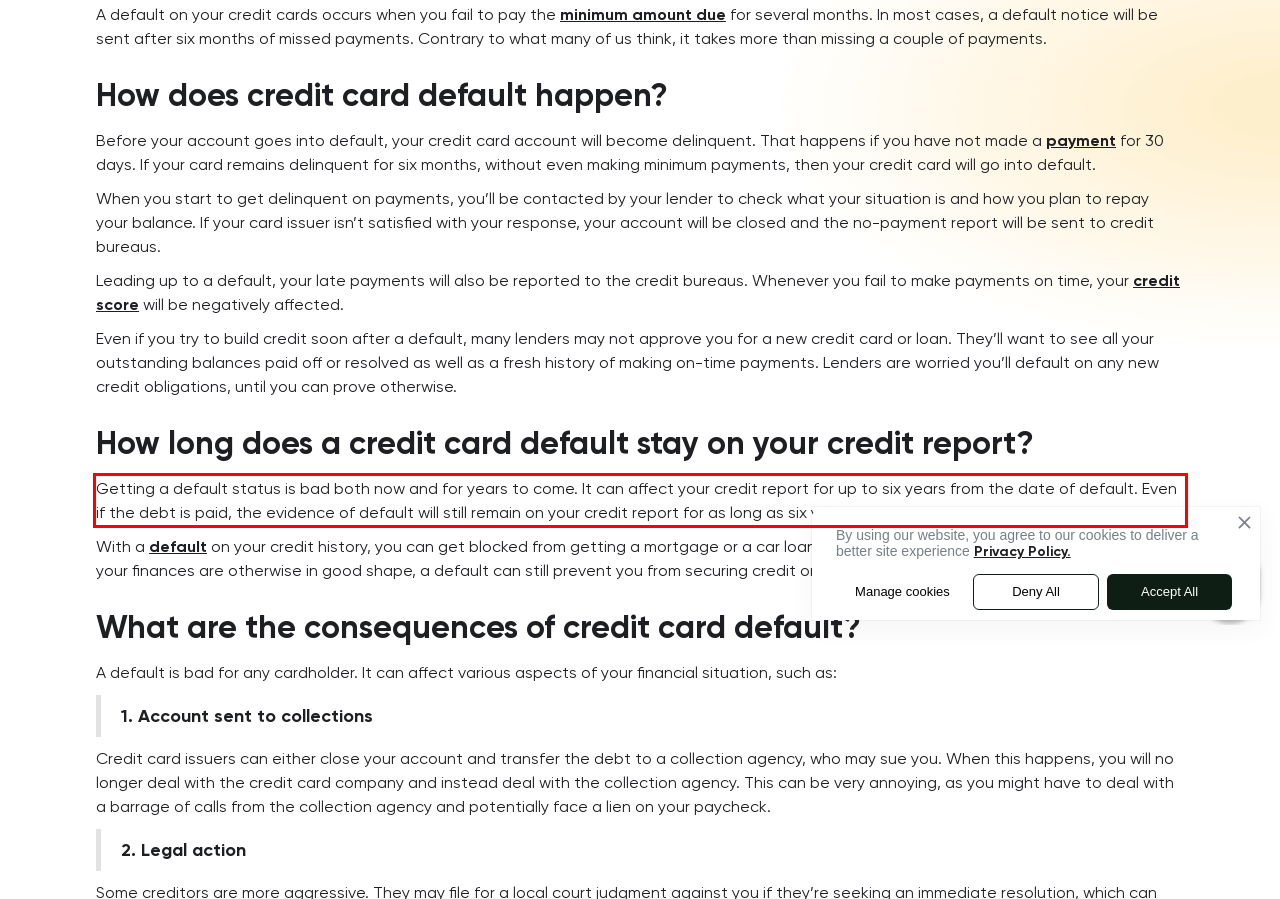Perform OCR on the text inside the red-bordered box in the provided screenshot and output the content.

Getting a default status is bad both now and for years to come. It can affect your credit report for up to six years from the date of default. Even if the debt is paid, the evidence of default will still remain on your credit report for as long as six years.